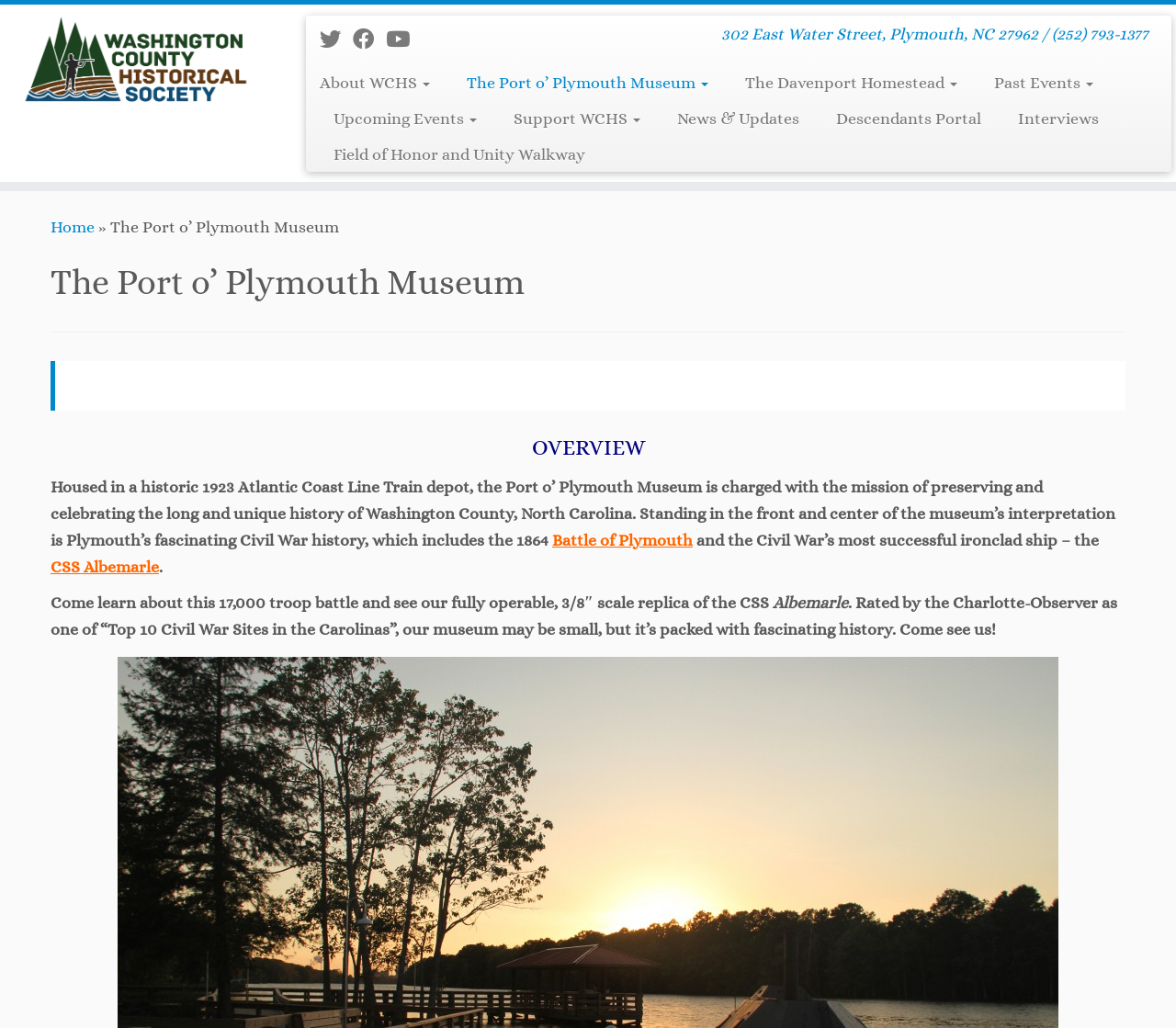Locate the bounding box coordinates of the element's region that should be clicked to carry out the following instruction: "Read about the Battle of Plymouth". The coordinates need to be four float numbers between 0 and 1, i.e., [left, top, right, bottom].

[0.47, 0.516, 0.589, 0.534]